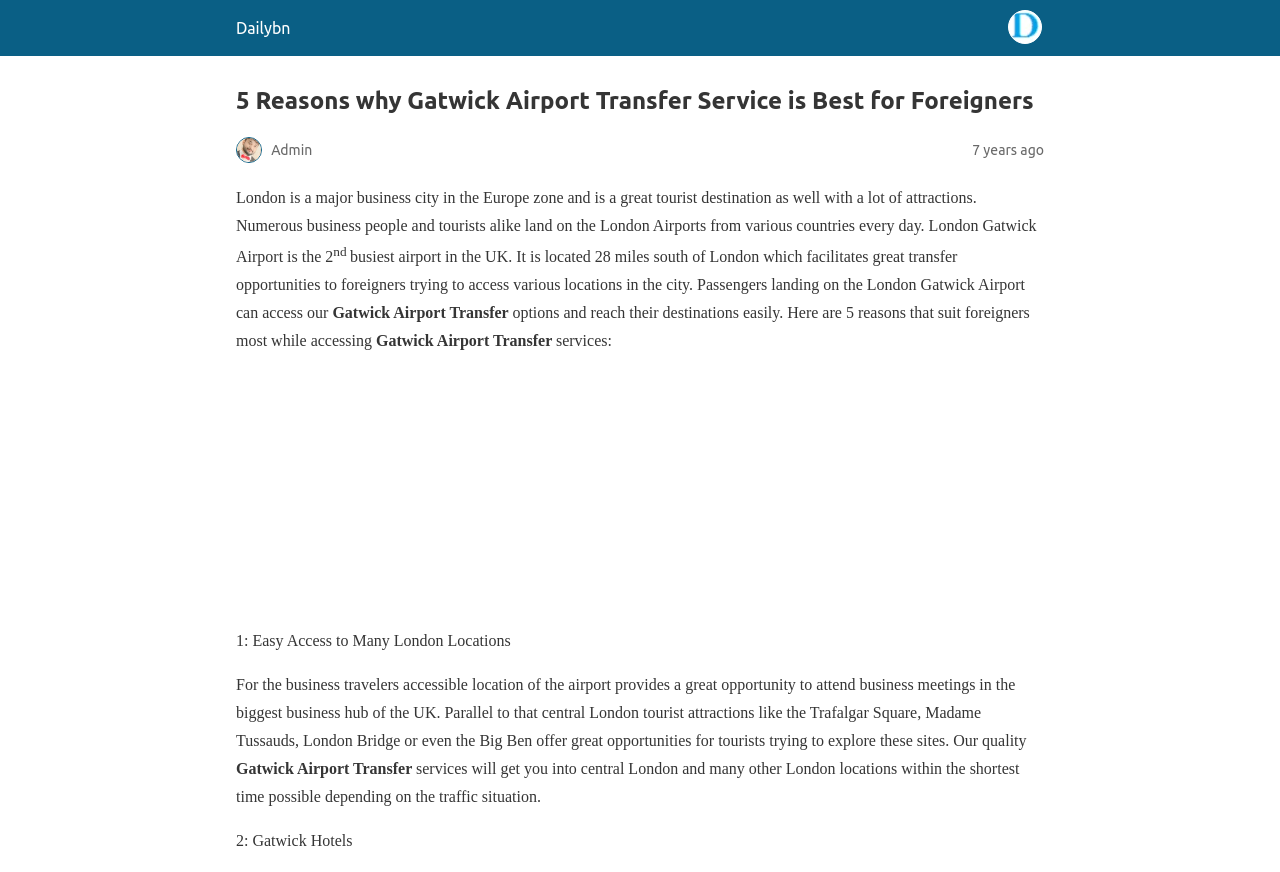What is mentioned as a tourist attraction in central London?
Please answer the question with a detailed and comprehensive explanation.

The webpage lists Trafalgar Square as one of the central London tourist attractions that can be easily accessed using the Gatwick Airport Transfer service.